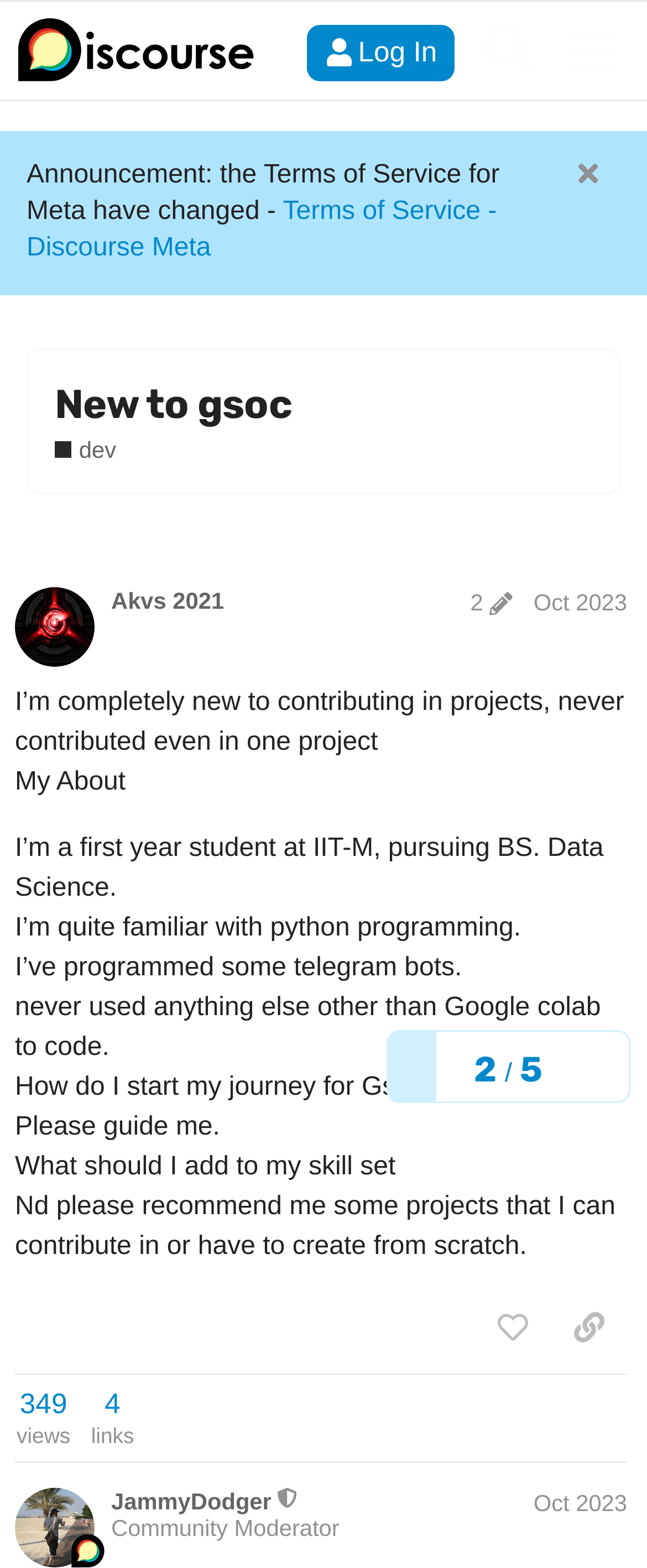Provide a thorough description of the webpage you see.

This webpage appears to be a discussion forum, specifically a post titled "New to gsoc" on the Discourse Meta platform. At the top of the page, there is a header section with a logo and links to "Log In", "Search", and a menu button. Below this, there is an announcement about changes to the Terms of Service.

The main content of the page is a post by a user named Akvs_2021, who introduces themselves as a first-year student at IIT-M pursuing a degree in Data Science. They express their desire to contribute to projects, specifically Gsoc, and ask for guidance on how to start their journey. They also mention their familiarity with Python programming and experience with creating Telegram bots.

The post is followed by a section showing the topic progress, with numbers and a slash indicating the current position in the topic. Below this, there are buttons to like the post, copy a link to the post, and view the post edit history.

On the right side of the page, there are buttons displaying the number of views and links related to the post. Further down, there is a section showing information about a moderator, JammyDodger, including their username, role, and a link to their profile.

Throughout the page, there are various images, including logos, icons, and avatars, which are not explicitly described.